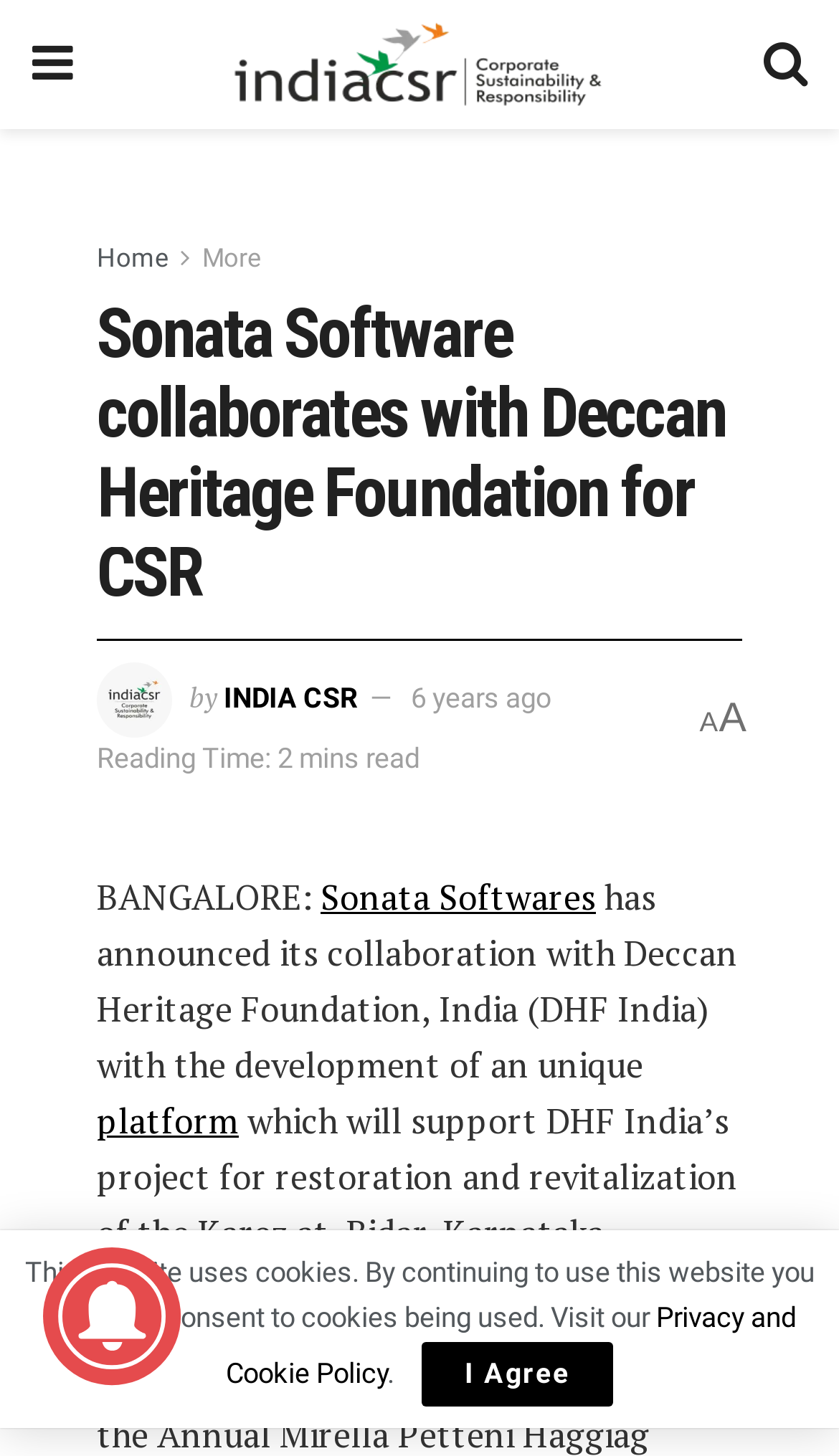What is the name of the foundation?
Using the information from the image, give a concise answer in one word or a short phrase.

Deccan Heritage Foundation